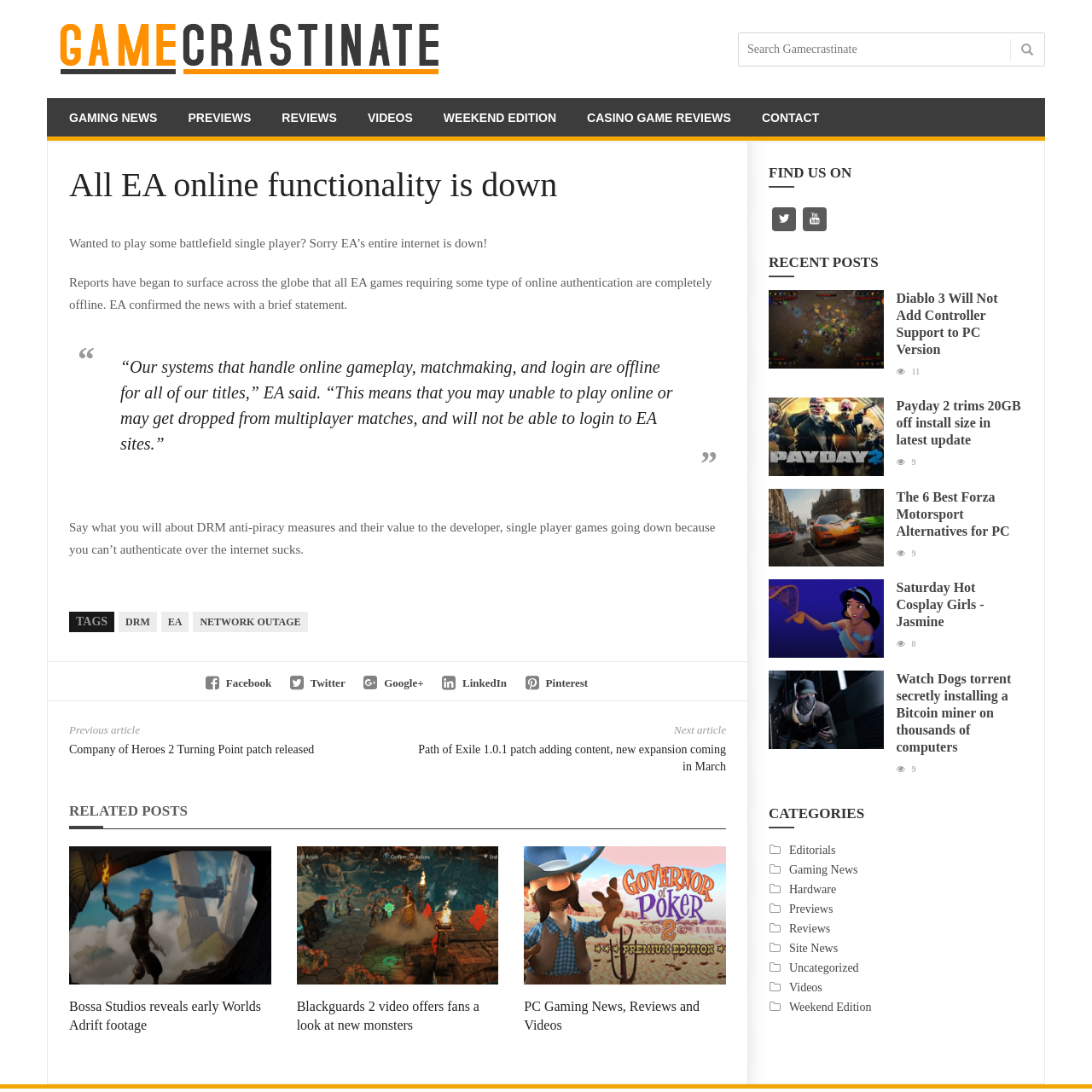Can you find the bounding box coordinates for the UI element given this description: "parent_node: FIND US ON"? Provide the coordinates as four float numbers between 0 and 1: [left, top, right, bottom].

[0.735, 0.19, 0.757, 0.212]